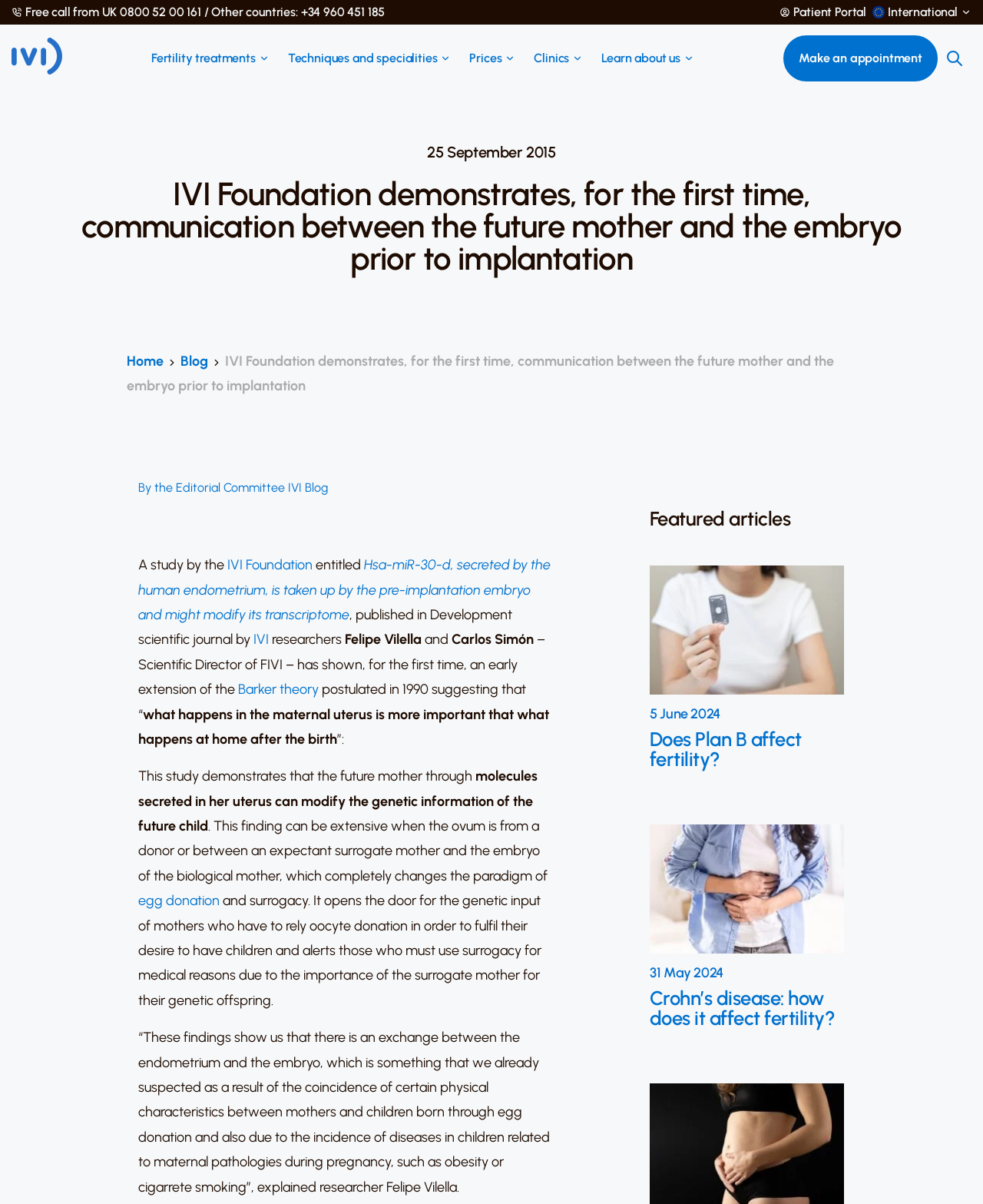Please find the bounding box coordinates of the element that must be clicked to perform the given instruction: "Click the 'Blog' link". The coordinates should be four float numbers from 0 to 1, i.e., [left, top, right, bottom].

[0.184, 0.29, 0.212, 0.31]